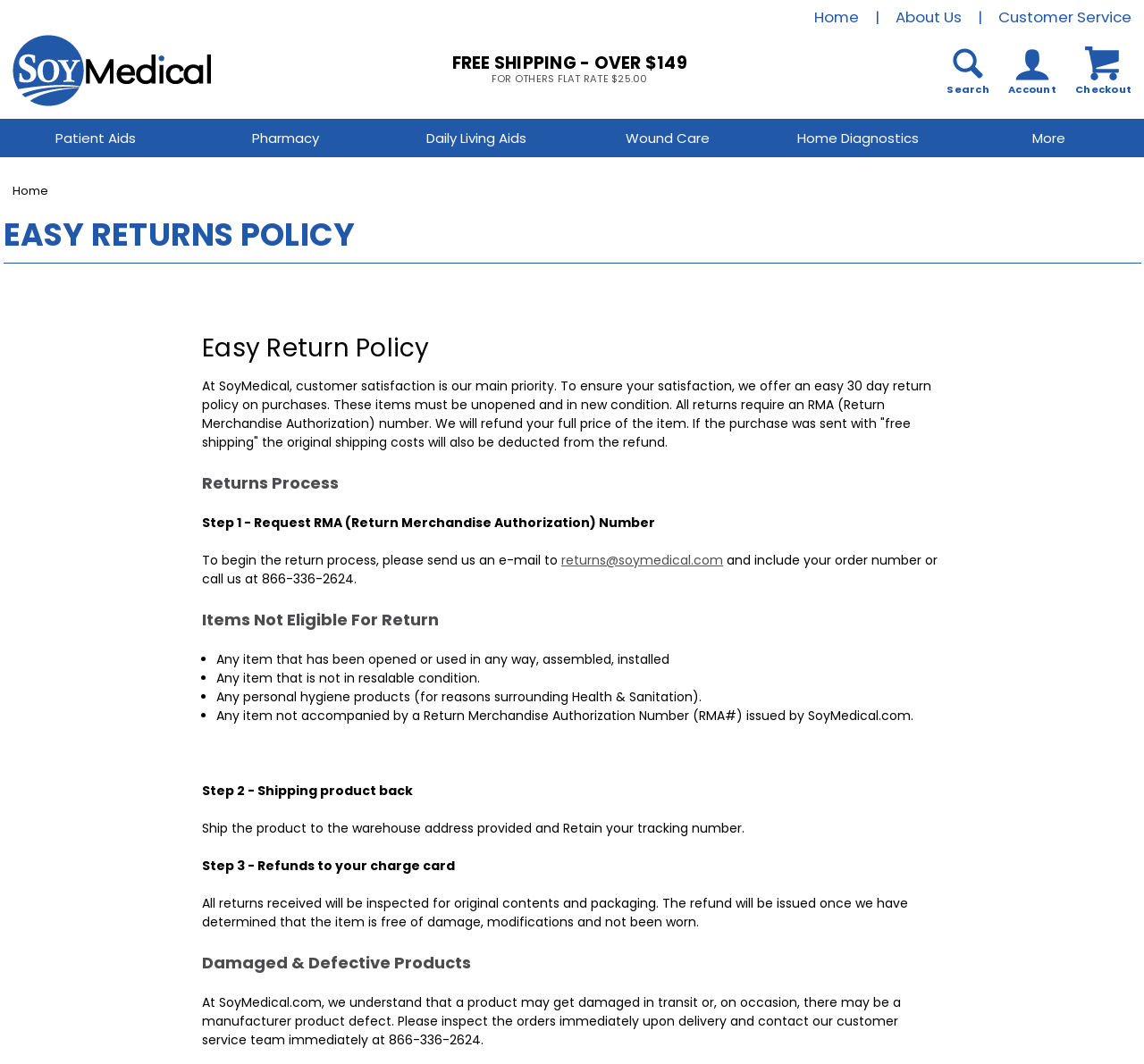Please specify the bounding box coordinates of the region to click in order to perform the following instruction: "View refund and returns policy".

None